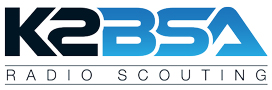Based on the image, give a detailed response to the question: What event do Scouts participate in with K2BSA's support?

K2BSA provides resources and support for Scouts engaging in radio-related events, particularly during their participation in initiatives like Jamboree-on-the-Air (JOTA), which is a significant event for Scouts involved in amateur radio activities.